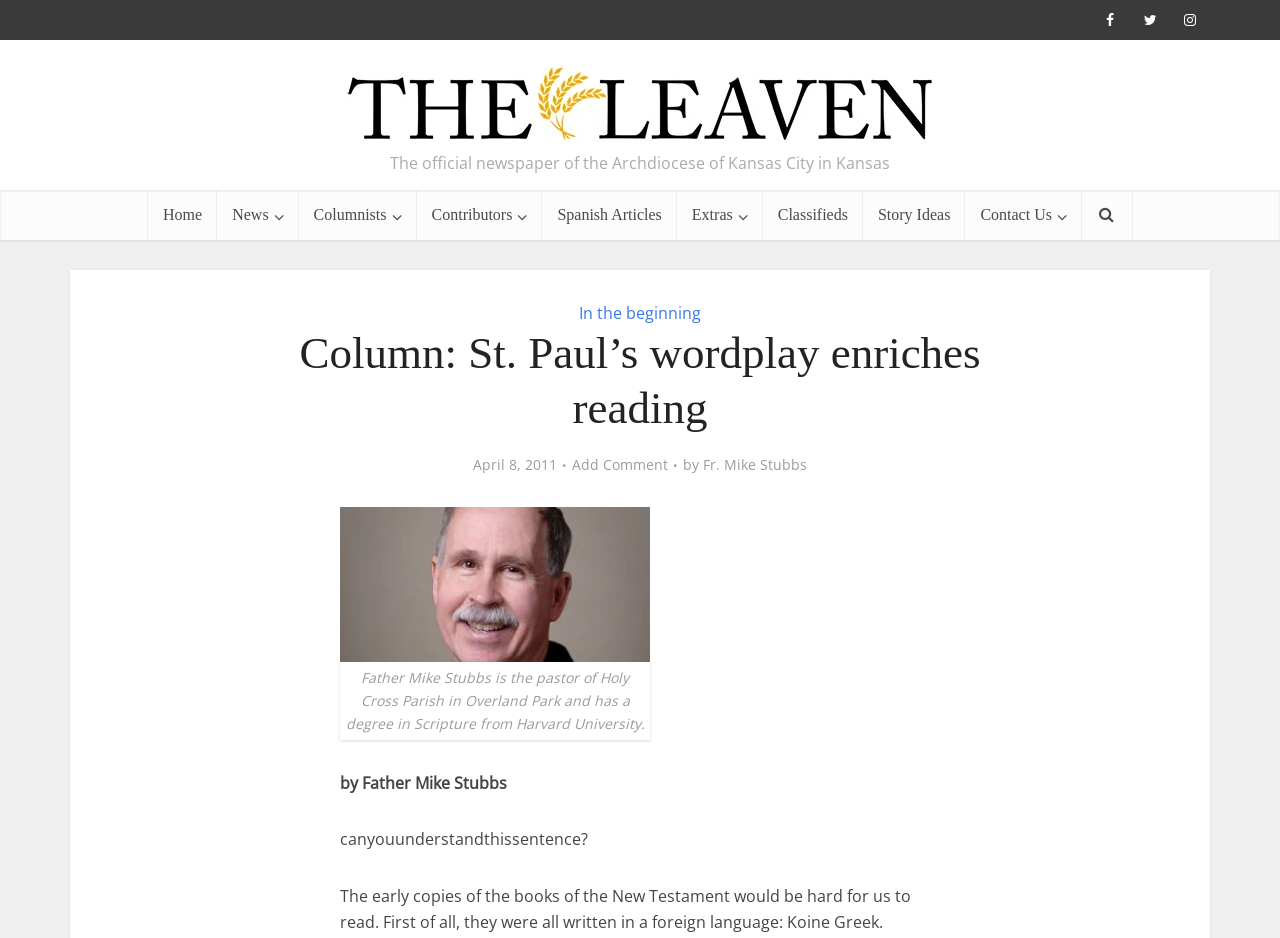What language were the early copies of the New Testament written in?
Using the details shown in the screenshot, provide a comprehensive answer to the question.

I found the answer by reading the text 'The early copies of the books of the New Testament would be hard for us to read. First of all, they were all written in a foreign language: Koine Greek.' which states the language of the early copies.